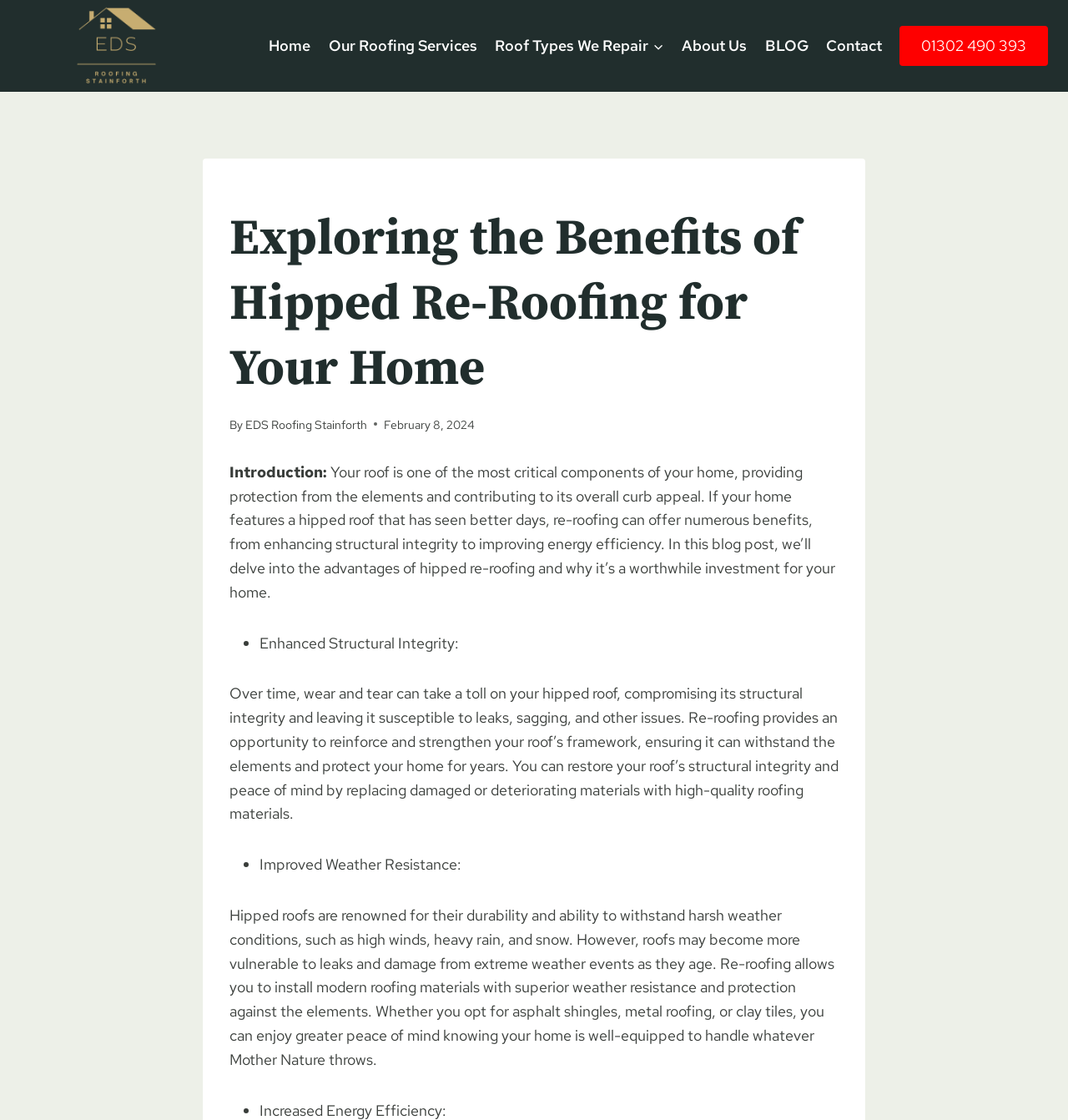Highlight the bounding box coordinates of the region I should click on to meet the following instruction: "Explore the 'Roof Types We Repair' menu".

[0.455, 0.022, 0.63, 0.06]